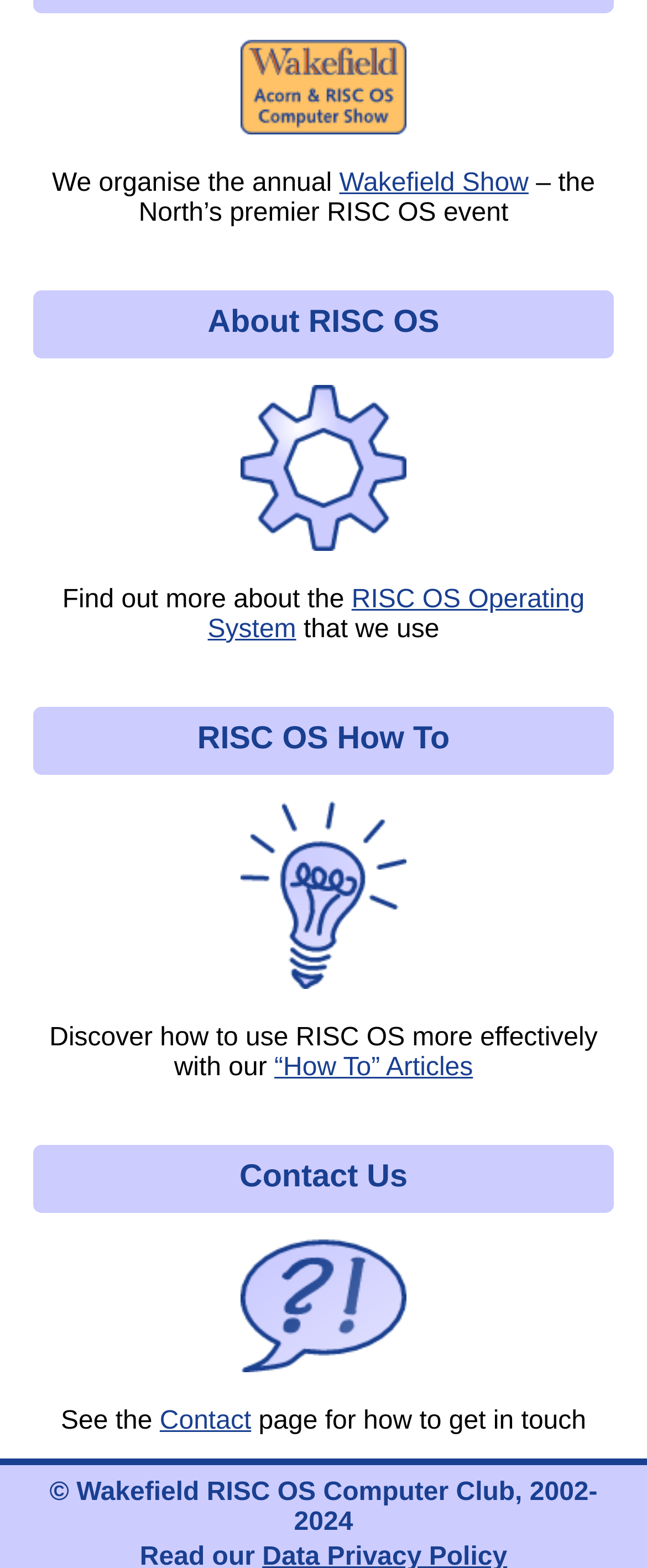Please give a succinct answer using a single word or phrase:
What is the copyright year range of the website?

2002-2024